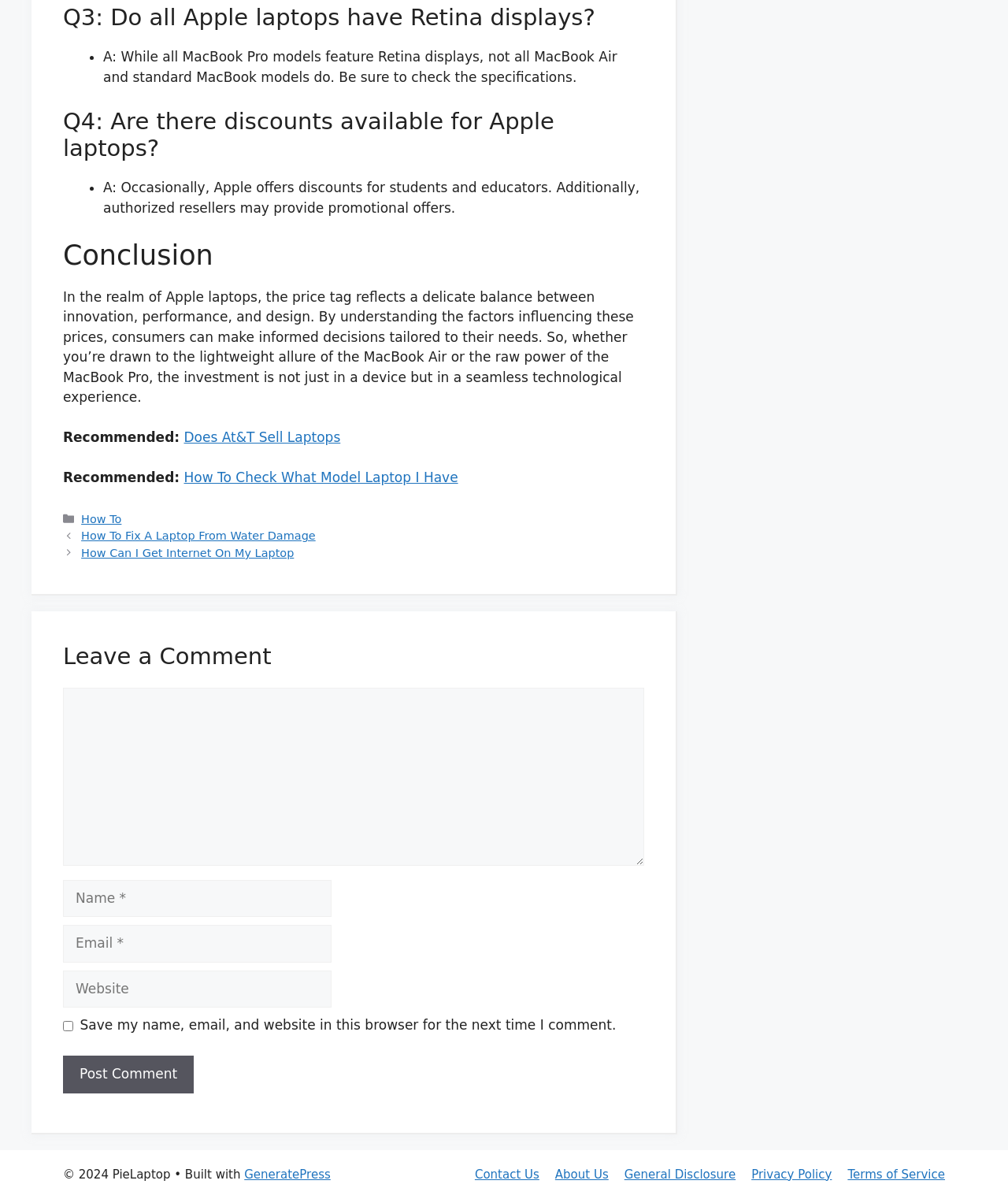Mark the bounding box of the element that matches the following description: "Does At&T Sell Laptops".

[0.182, 0.358, 0.338, 0.371]